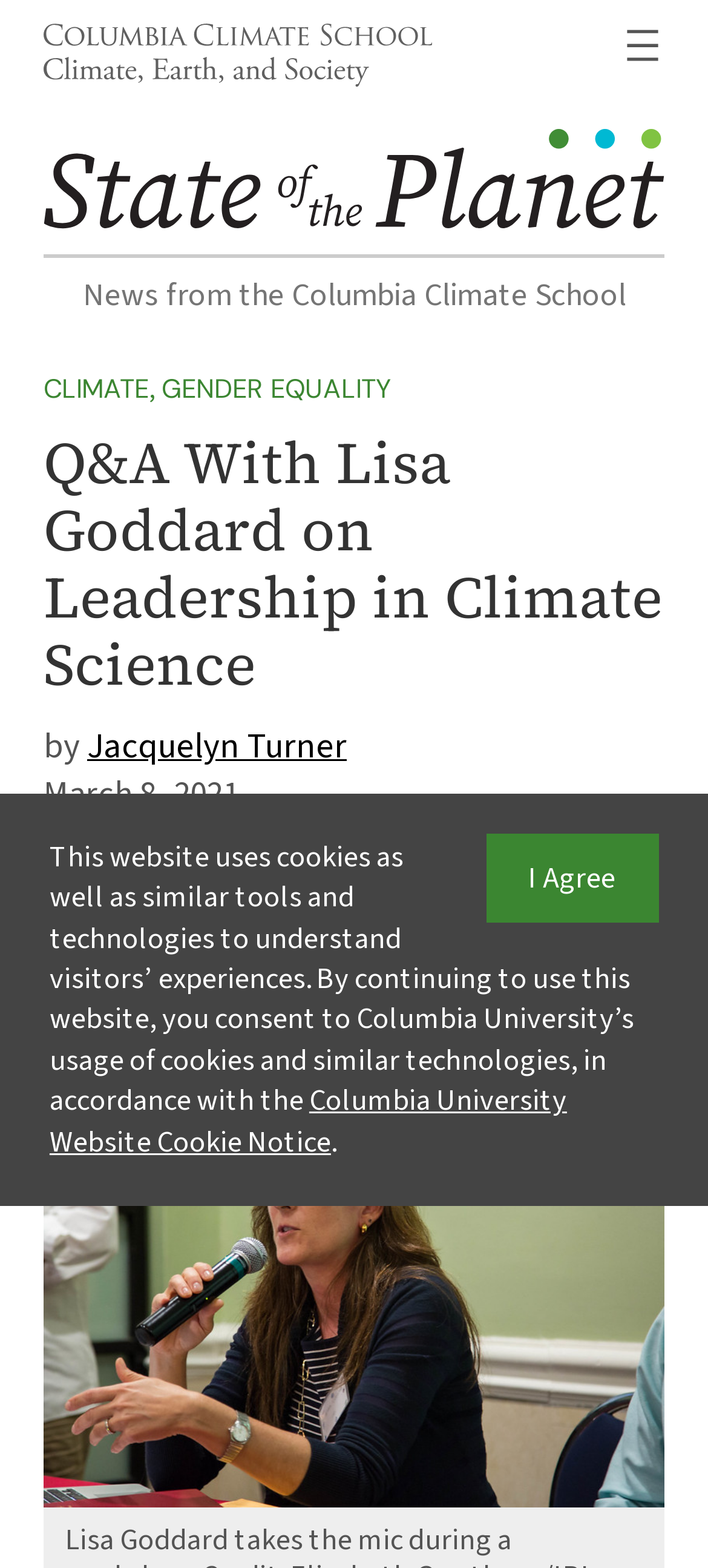What is the principal heading displayed on the webpage?

Q&A With Lisa Goddard on Leadership in Climate Science